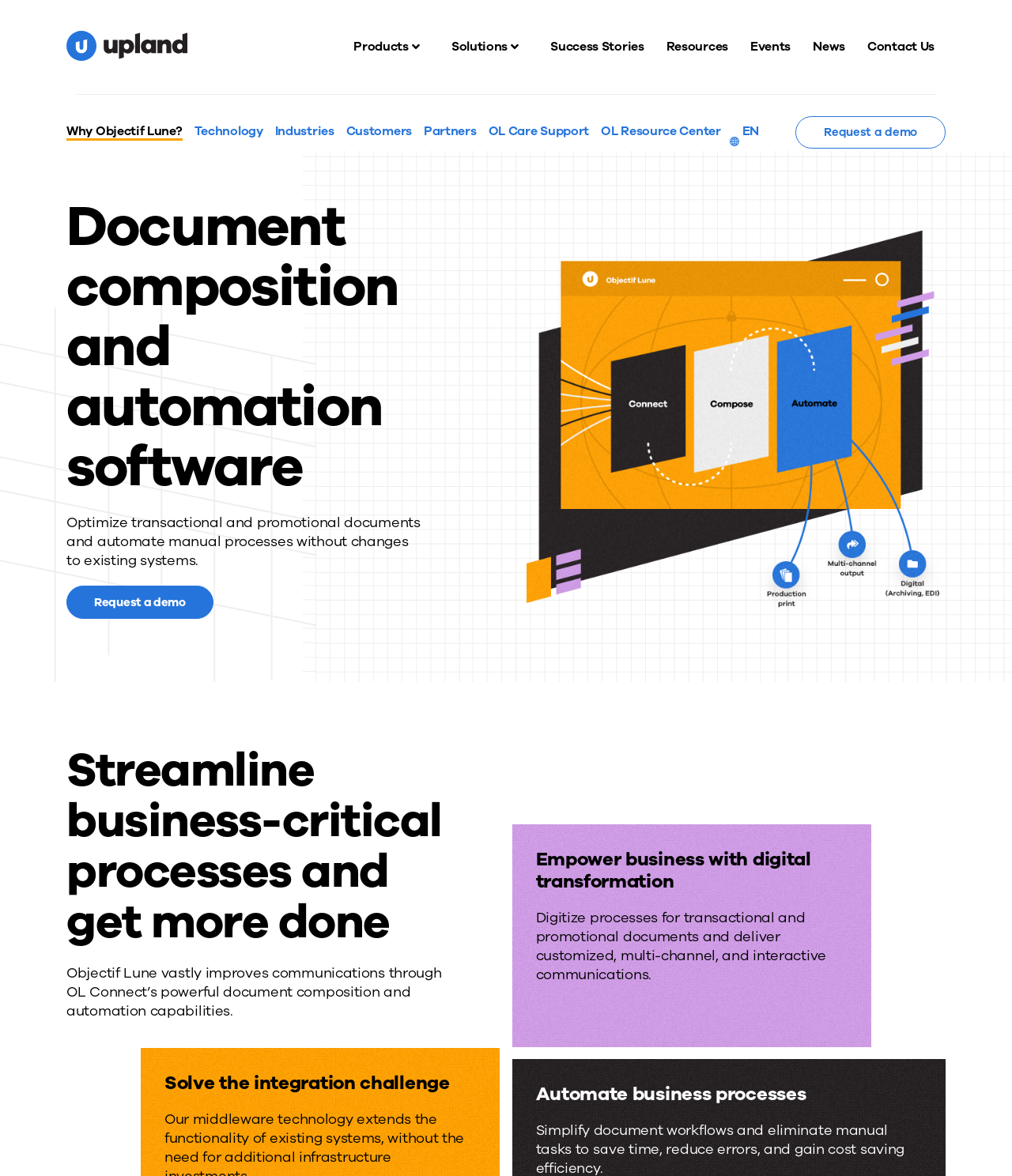Use a single word or phrase to answer the question:
What is the main menu item after 'Featured Products'?

Featured Solutions